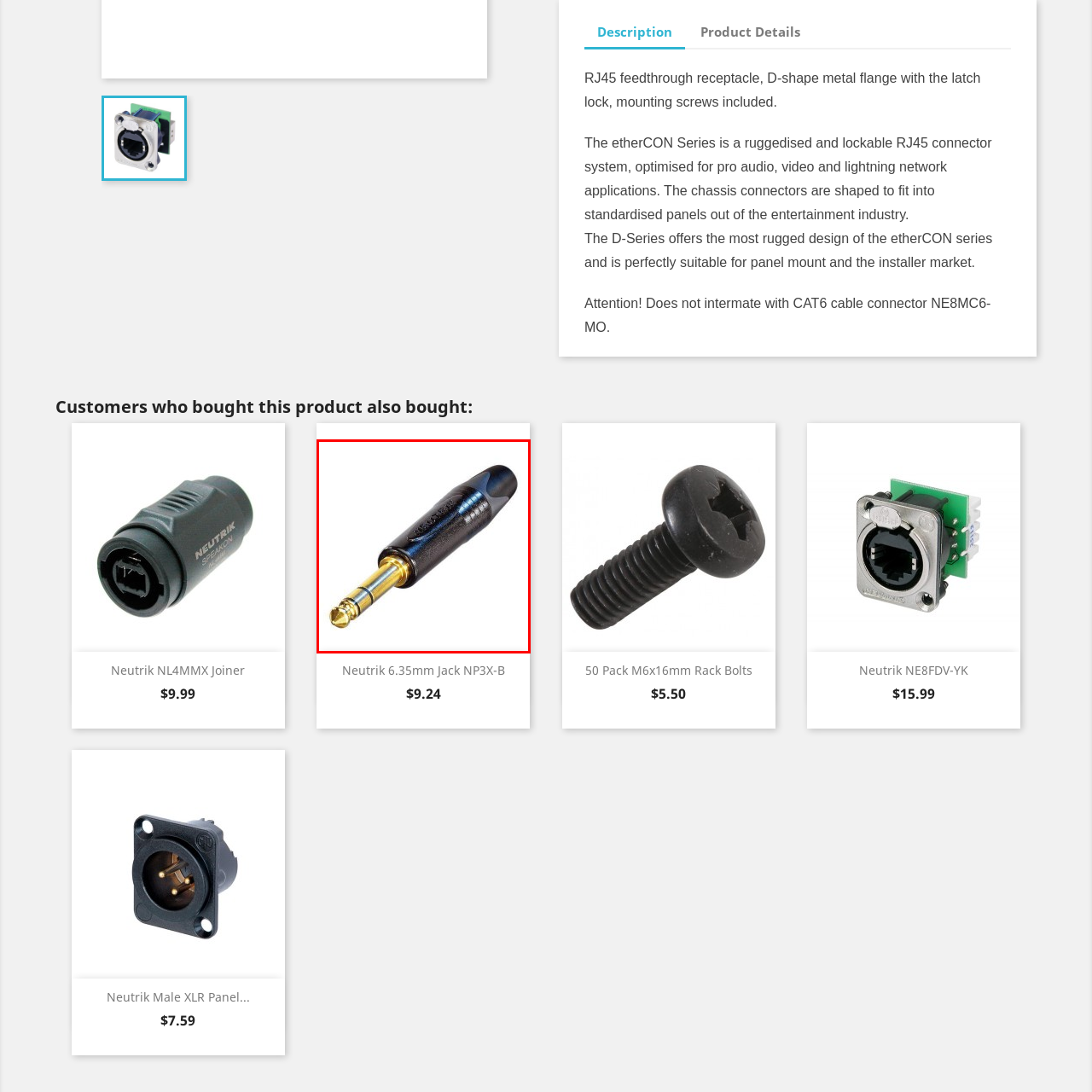Focus on the image surrounded by the red bounding box, please answer the following question using a single word or phrase: What is the price of the Neutrik 6.35mm Jack?

$9.24